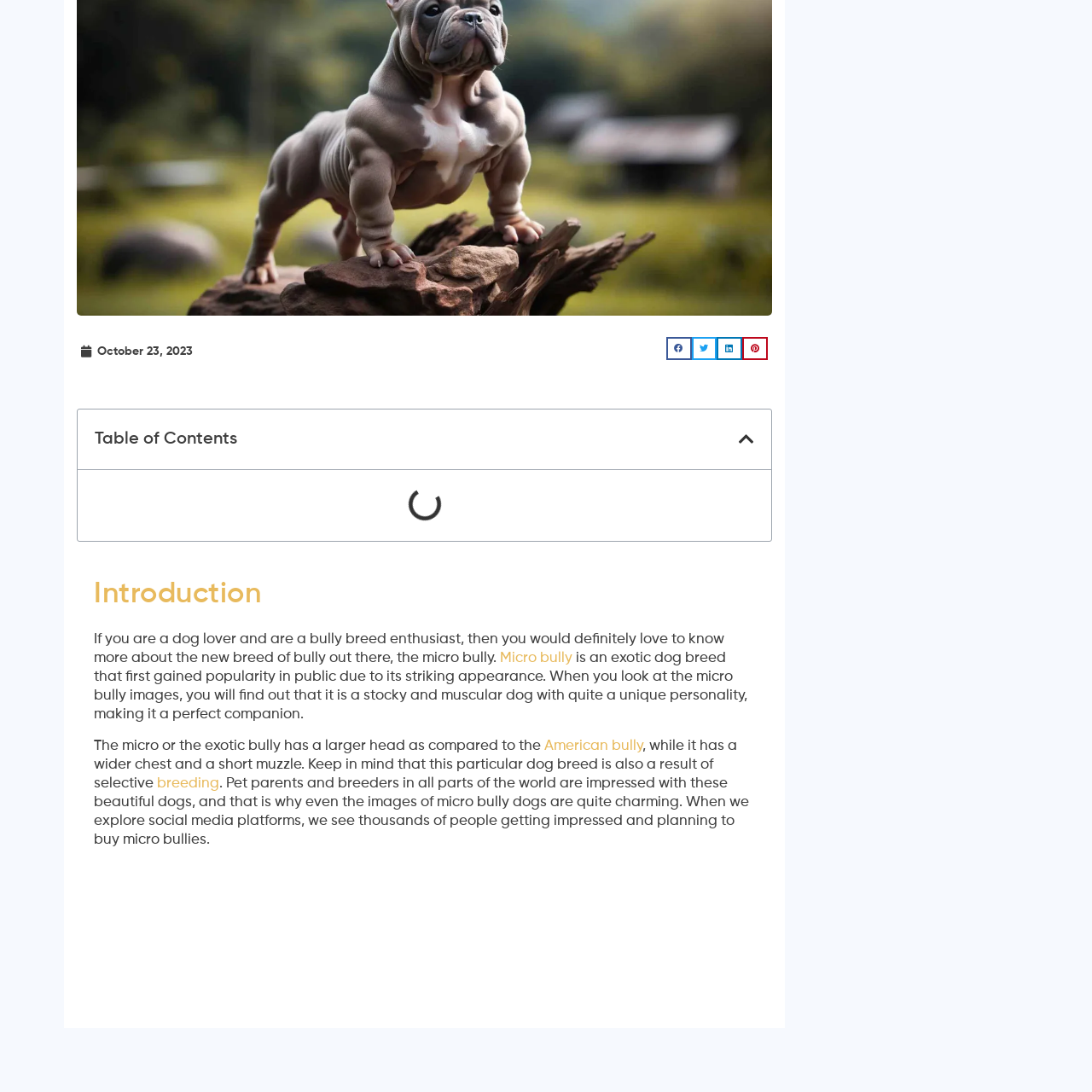Inspect the image outlined by the red box and answer the question using a single word or phrase:
Why is the Micro Bully gaining popularity?

Striking looks